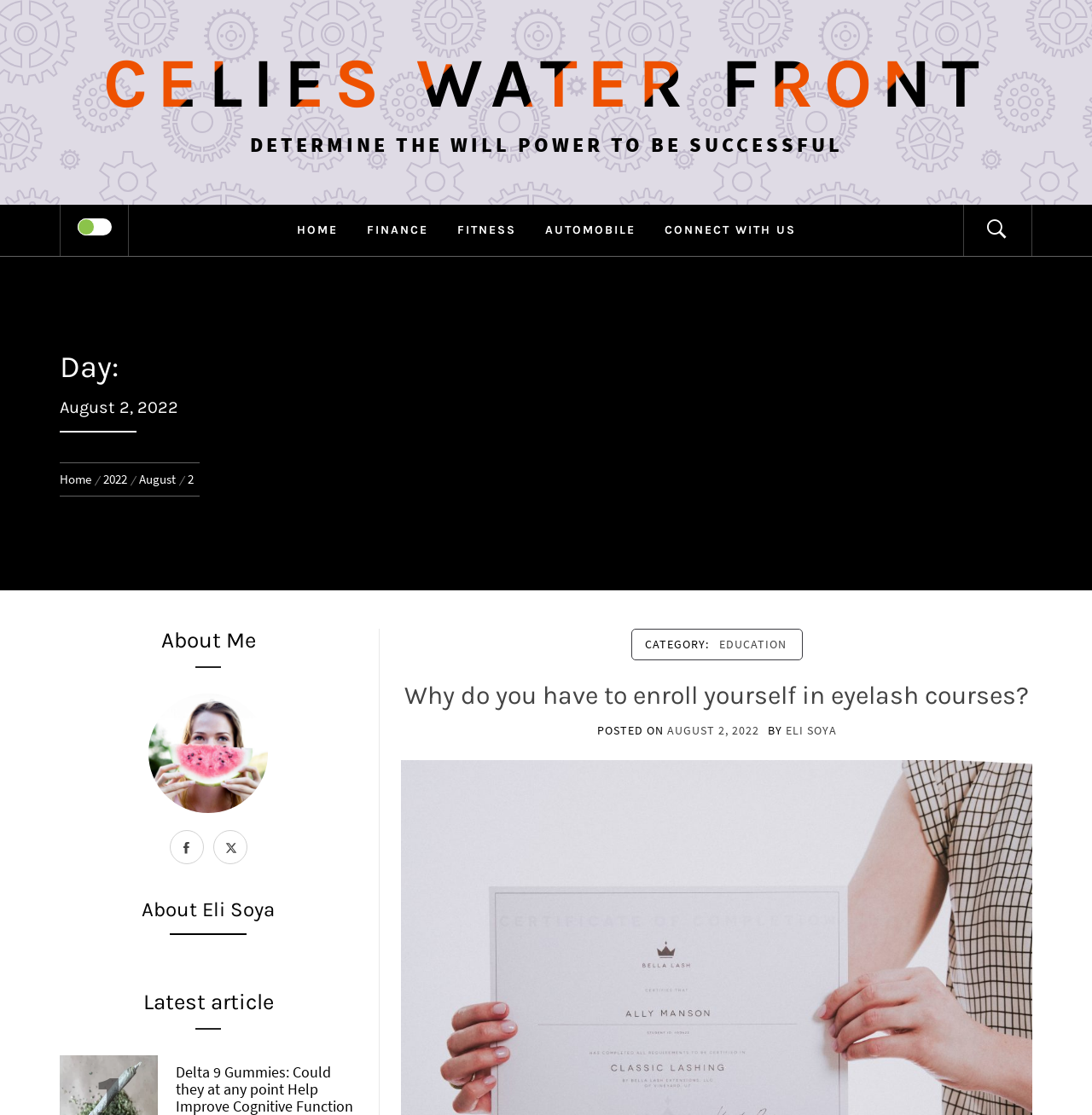Bounding box coordinates are given in the format (top-left x, top-left y, bottom-right x, bottom-right y). All values should be floating point numbers between 0 and 1. Provide the bounding box coordinate for the UI element described as: Celies Water Front

[0.094, 0.038, 0.906, 0.111]